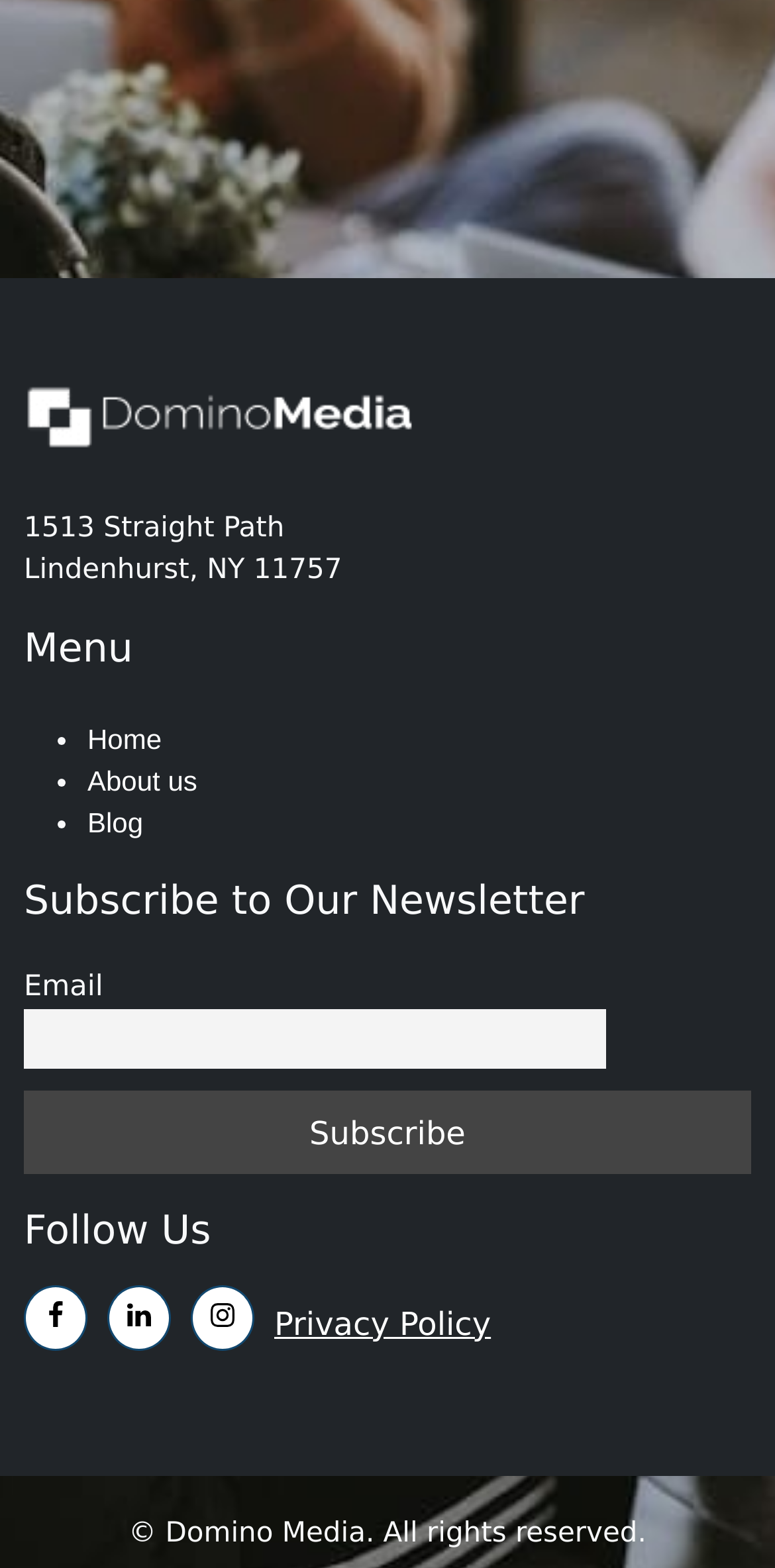Using the format (top-left x, top-left y, bottom-right x, bottom-right y), and given the element description, identify the bounding box coordinates within the screenshot: Contact Us

[0.316, 0.121, 0.684, 0.182]